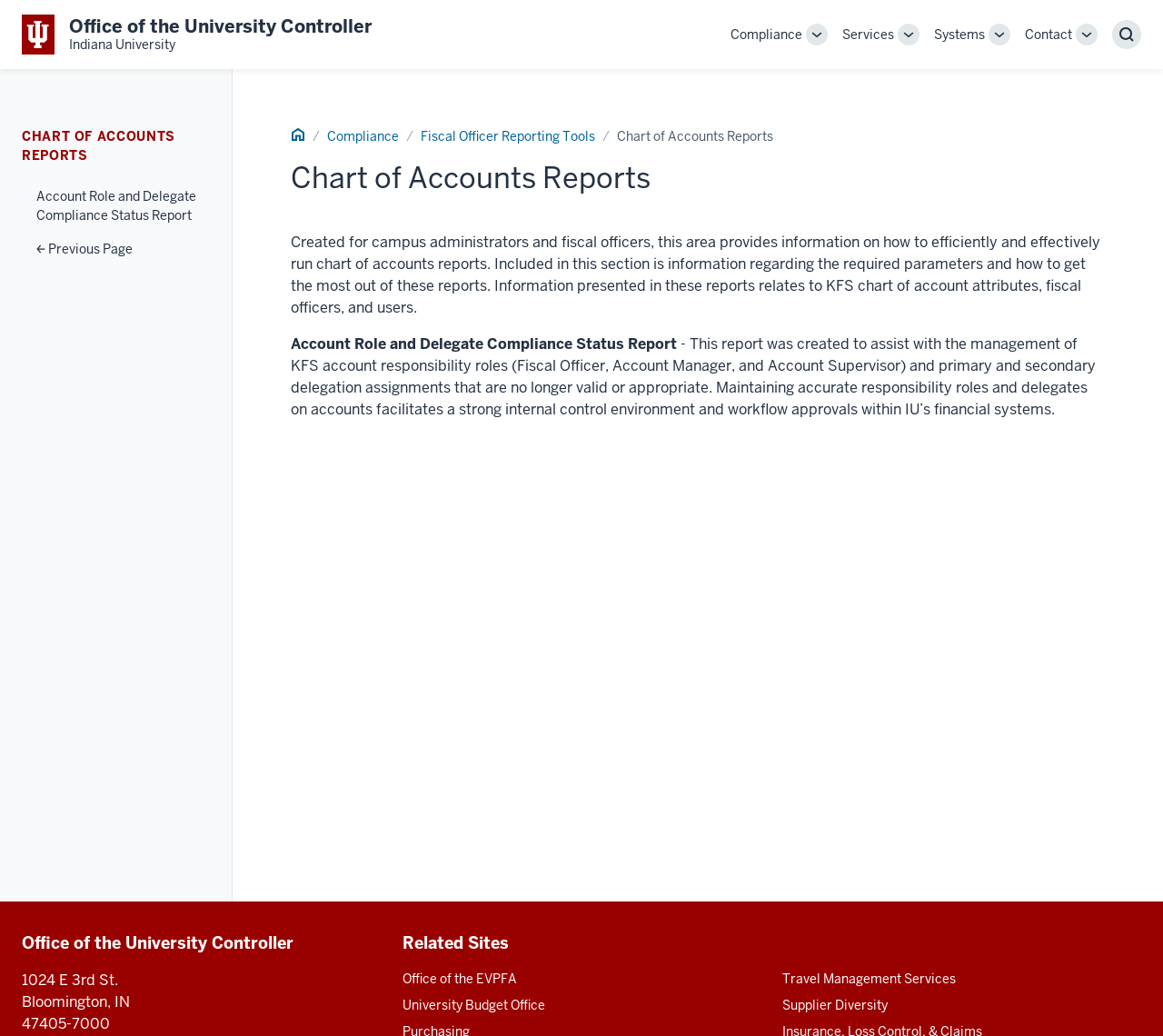Locate the bounding box coordinates of the clickable area to execute the instruction: "Search". Provide the coordinates as four float numbers between 0 and 1, represented as [left, top, right, bottom].

[0.956, 0.019, 0.981, 0.047]